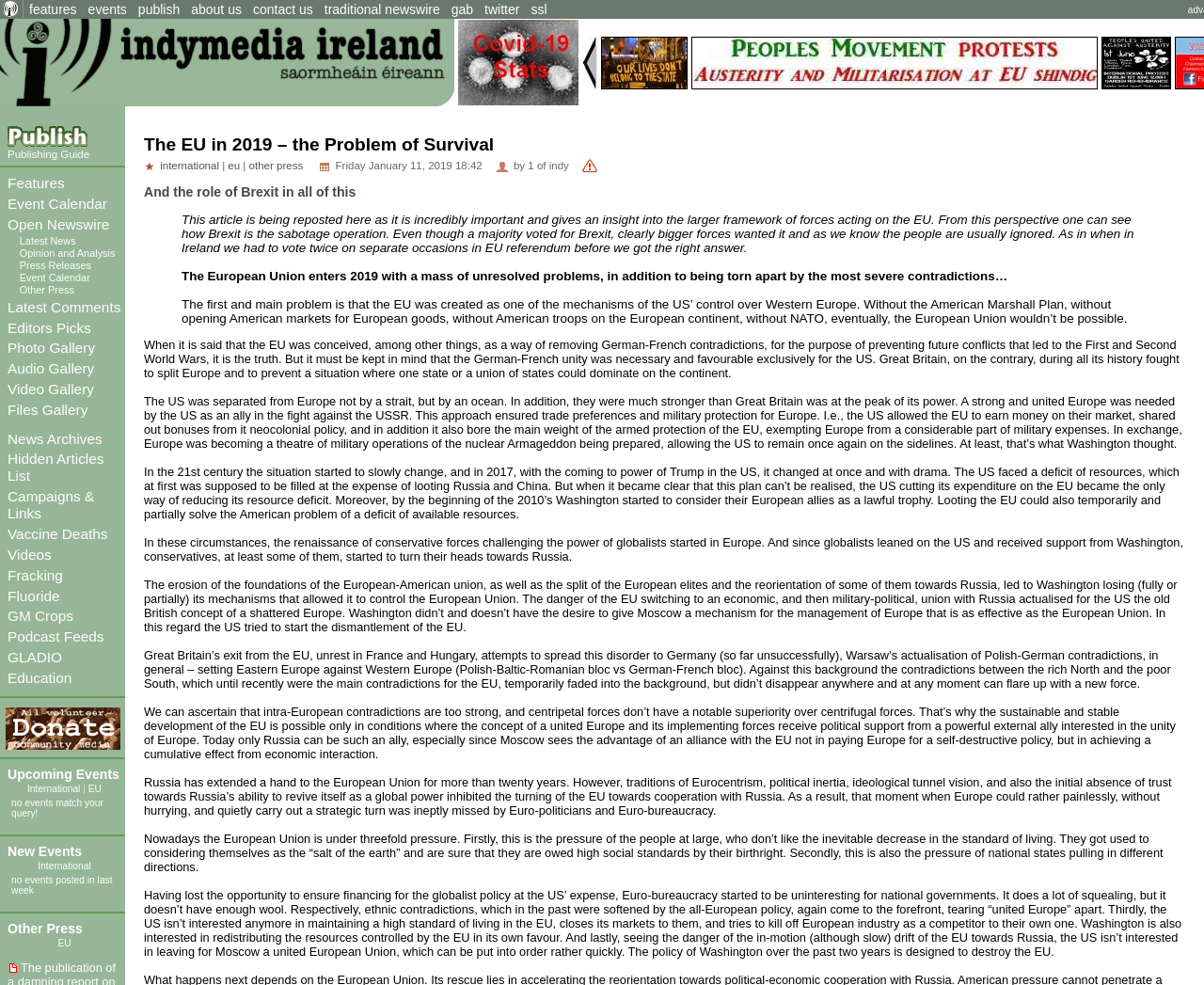Determine the bounding box coordinates of the region I should click to achieve the following instruction: "Click on the 'Upcoming Events' link". Ensure the bounding box coordinates are four float numbers between 0 and 1, i.e., [left, top, right, bottom].

[0.006, 0.778, 0.101, 0.794]